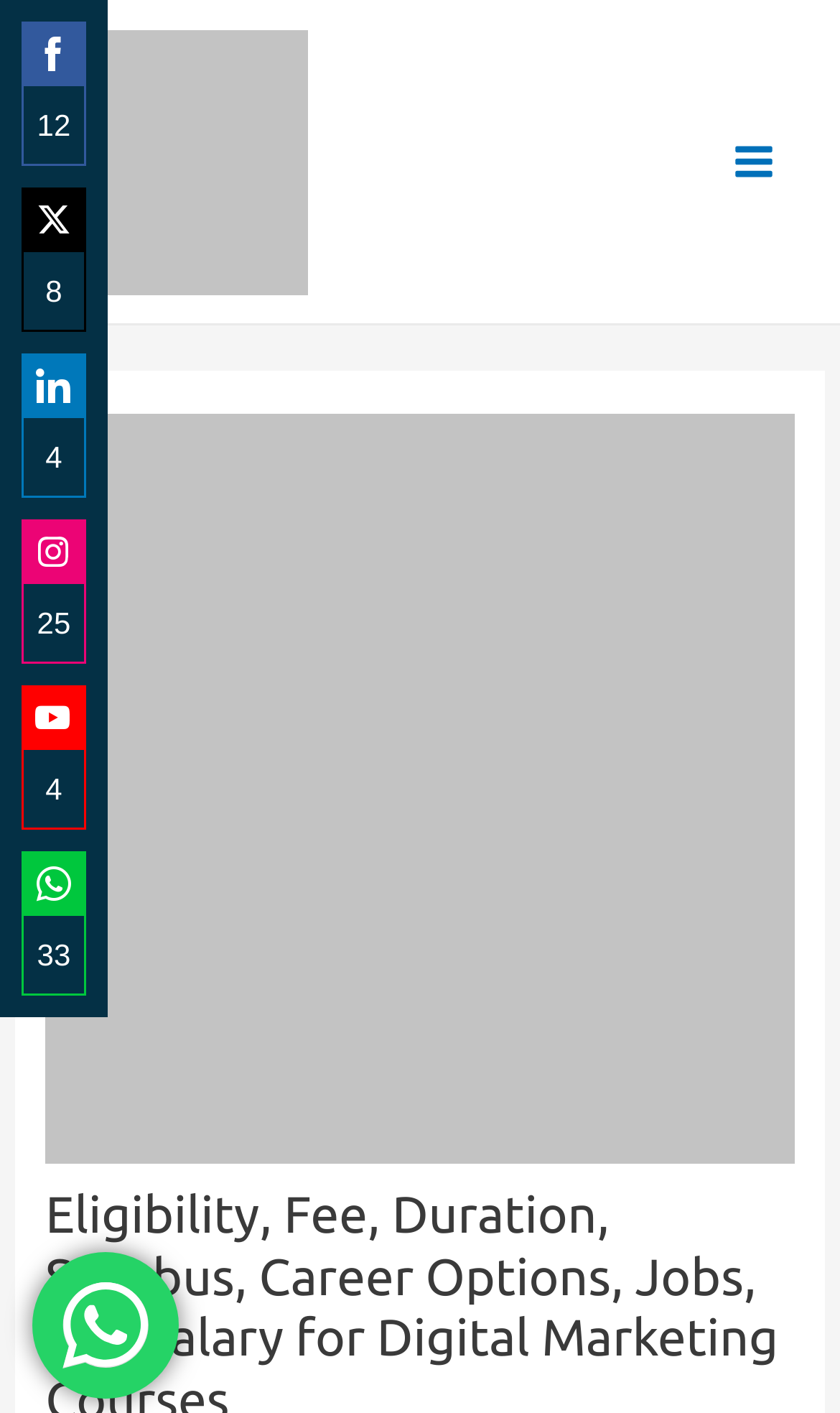Locate the bounding box coordinates of the element to click to perform the following action: 'Click the WhatsApp share button'. The coordinates should be given as four float values between 0 and 1, in the form of [left, top, right, bottom].

[0.026, 0.602, 0.103, 0.705]